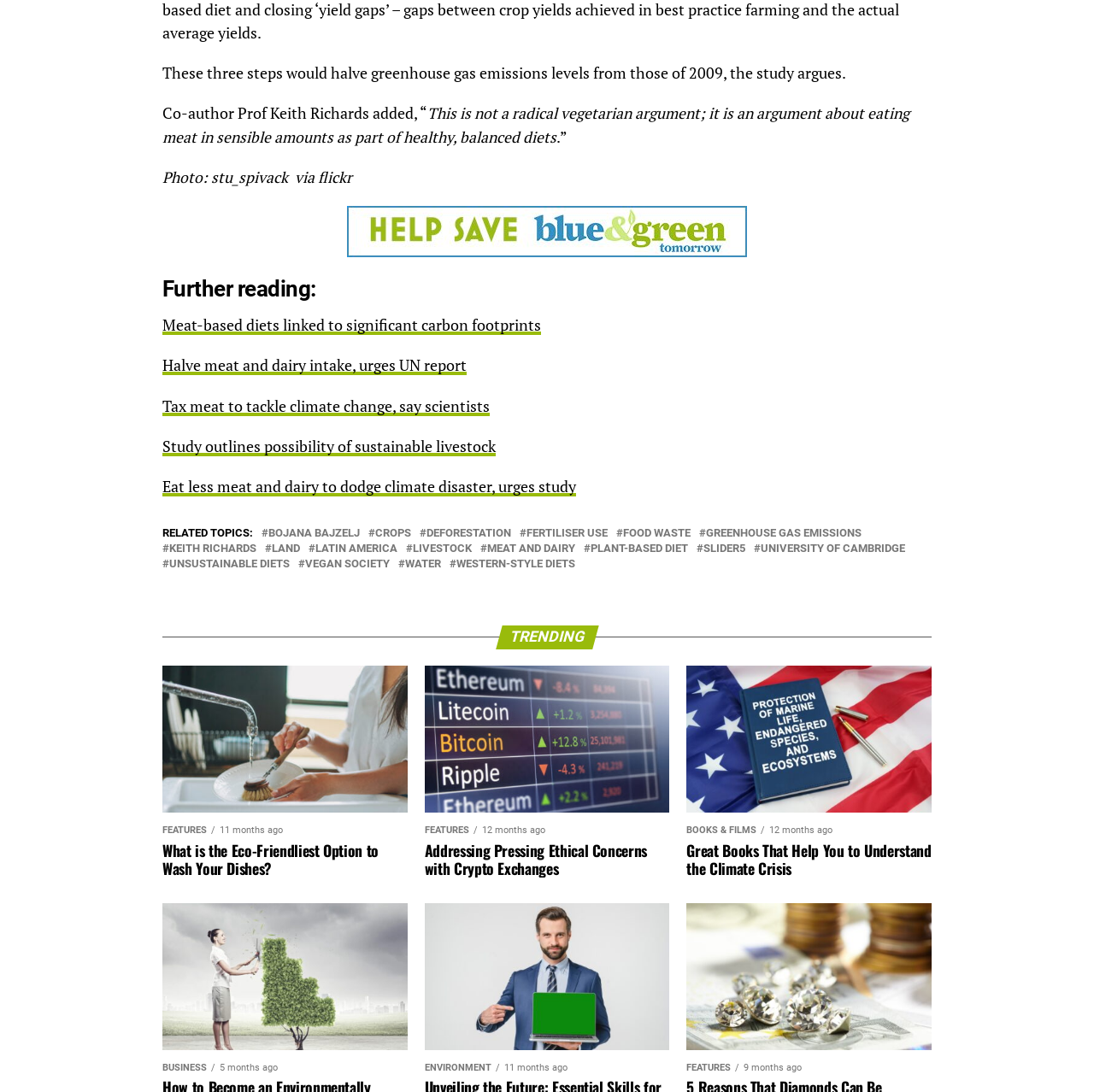Please identify the bounding box coordinates of the clickable region that I should interact with to perform the following instruction: "View the trending article with the image". The coordinates should be expressed as four float numbers between 0 and 1, i.e., [left, top, right, bottom].

[0.148, 0.61, 0.372, 0.744]